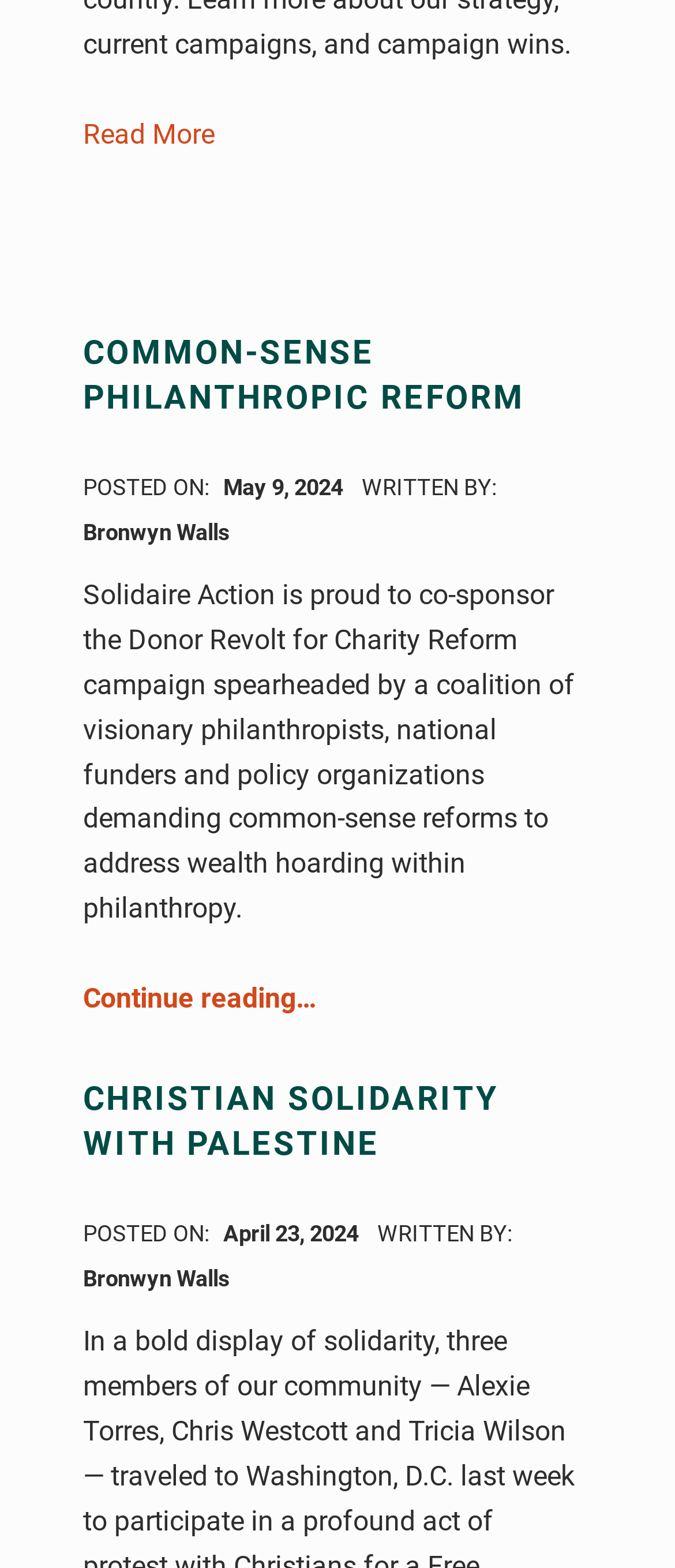Please find the bounding box coordinates (top-left x, top-left y, bottom-right x, bottom-right y) in the screenshot for the UI element described as follows: Bronwyn Walls

[0.123, 0.95, 0.341, 0.967]